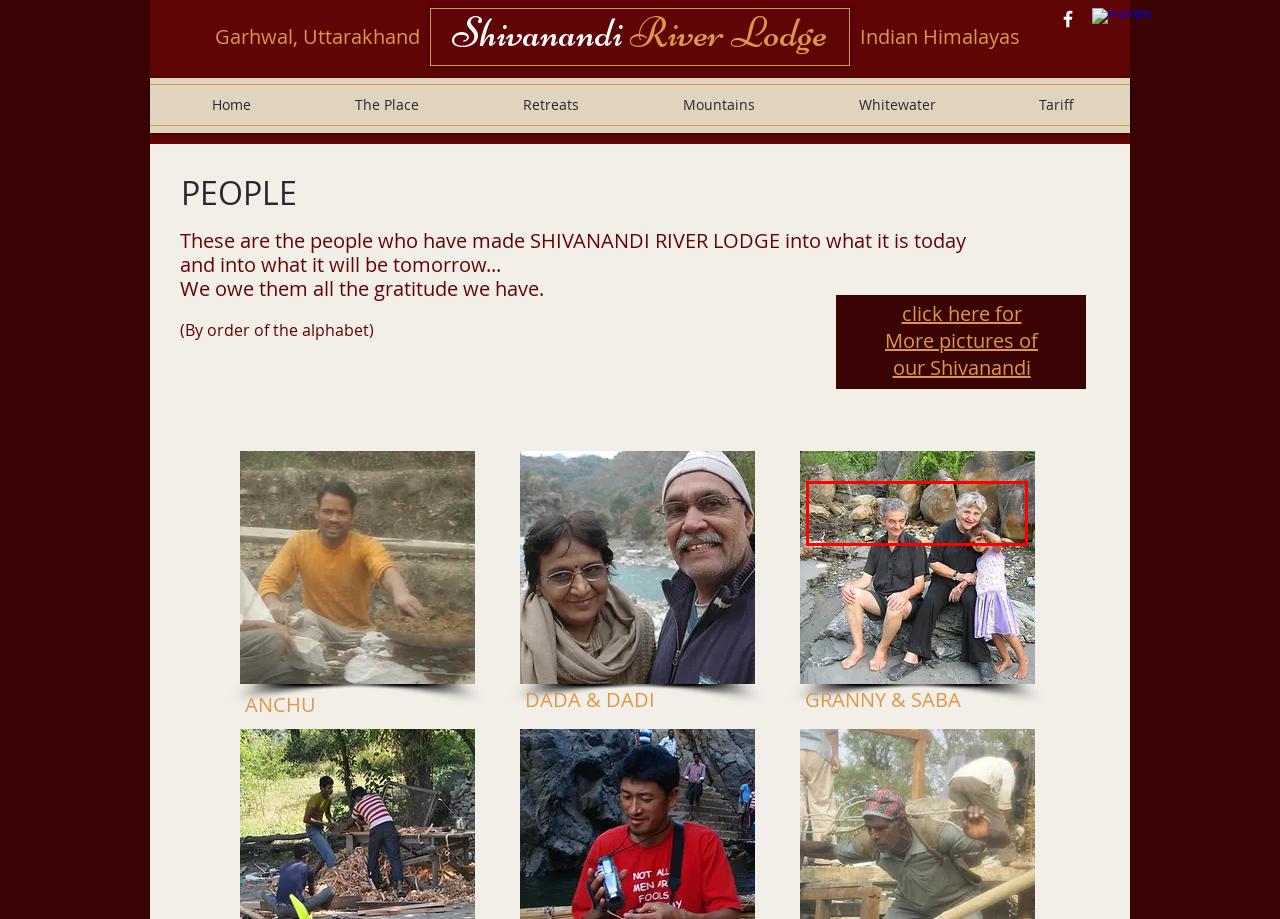You have a screenshot of a webpage where a UI element is enclosed in a red rectangle. Perform OCR to capture the text inside this red rectangle.

have come to be with us in the Himalaya every year since we started and have given endless advice and love.